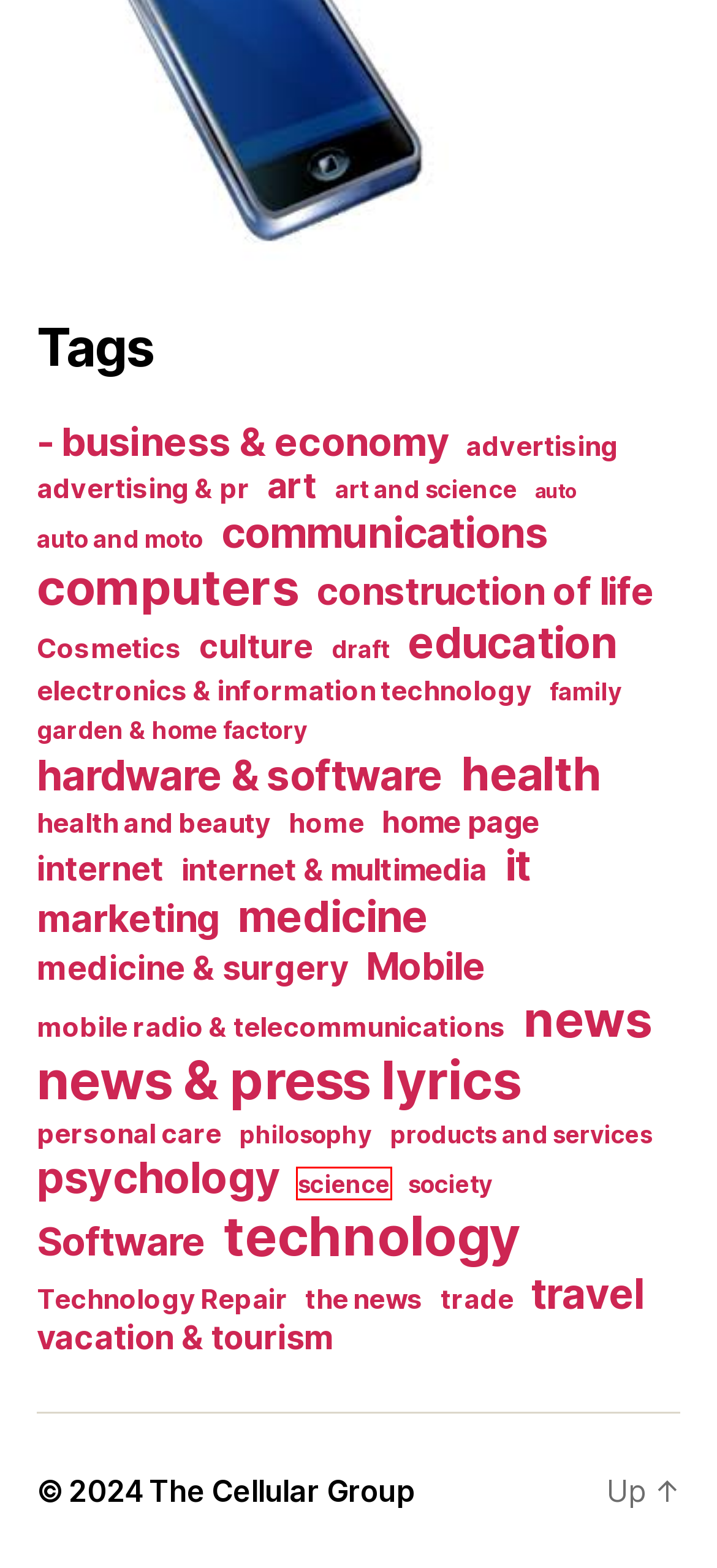Inspect the provided webpage screenshot, concentrating on the element within the red bounding box. Select the description that best represents the new webpage after you click the highlighted element. Here are the candidates:
A. education – The Cellular Group
B. garden & home factory – The Cellular Group
C. advertising & pr – The Cellular Group
D. science – The Cellular Group
E. home – The Cellular Group
F. Technology Repair – The Cellular Group
G. art – The Cellular Group
H. culture – The Cellular Group

D